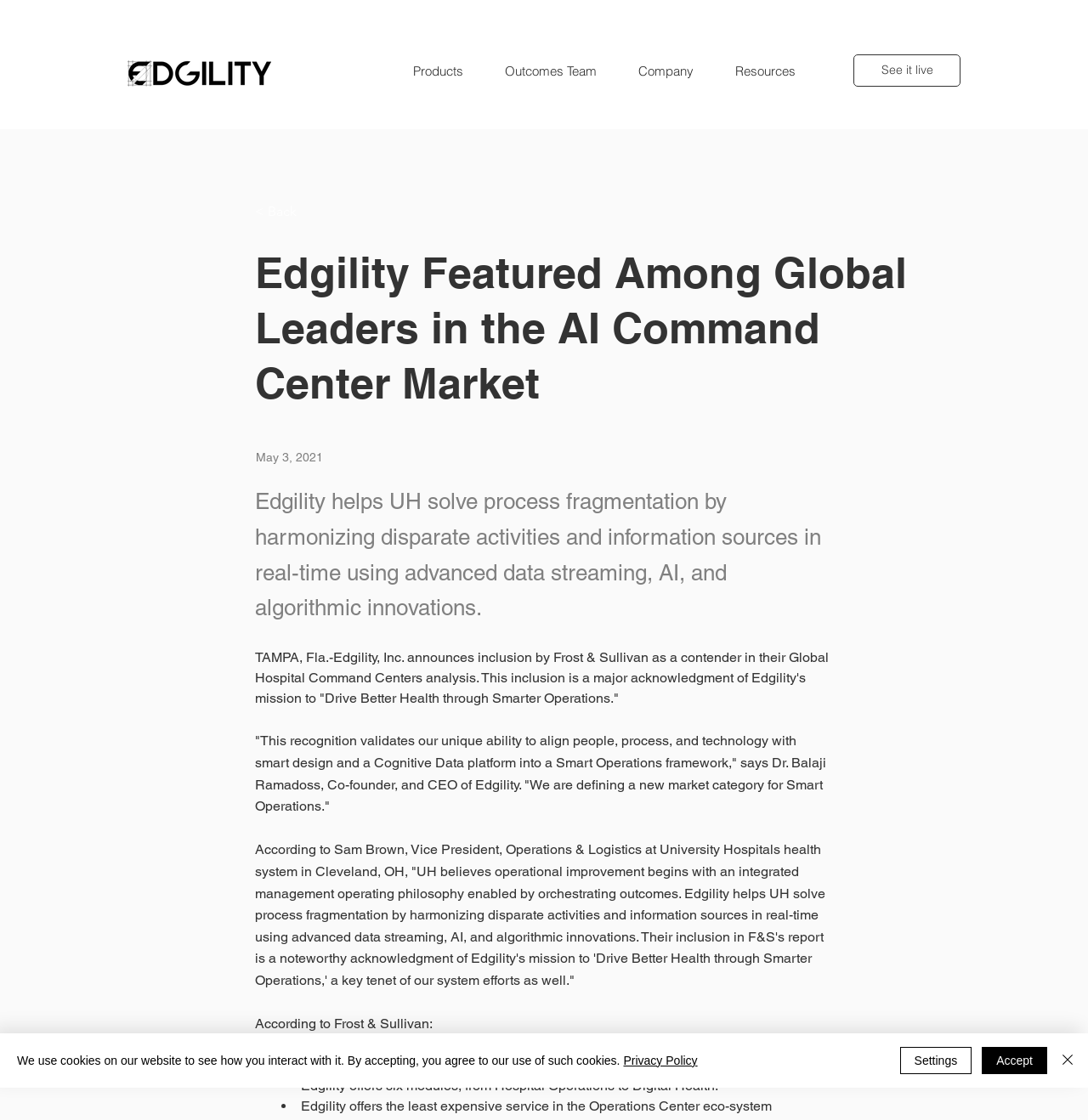Please provide a detailed answer to the question below by examining the image:
How many modules does Edgility offer?

I found this answer by reading the text on the webpage, specifically the sentence 'Edgility offers six modules, from Hospital Operations to Digital Health.' which mentions the number of modules Edgility offers.